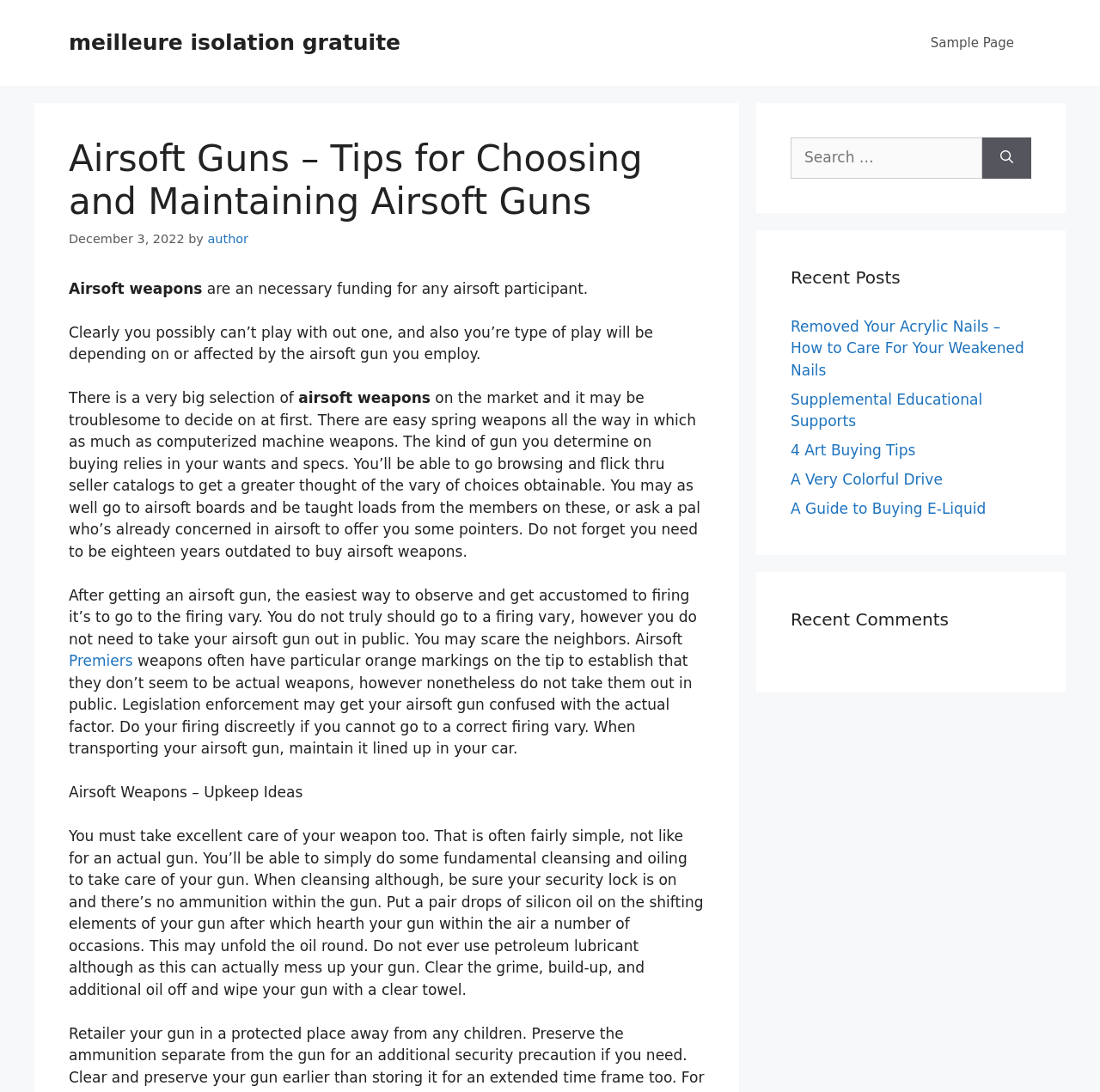What should you use to lubricate your airsoft gun?
Based on the visual details in the image, please answer the question thoroughly.

The webpage suggests that when cleaning and maintaining your airsoft gun, you should use silicon oil to lubricate the moving parts. It specifically warns against using petroleum lubricant, which can damage the gun.